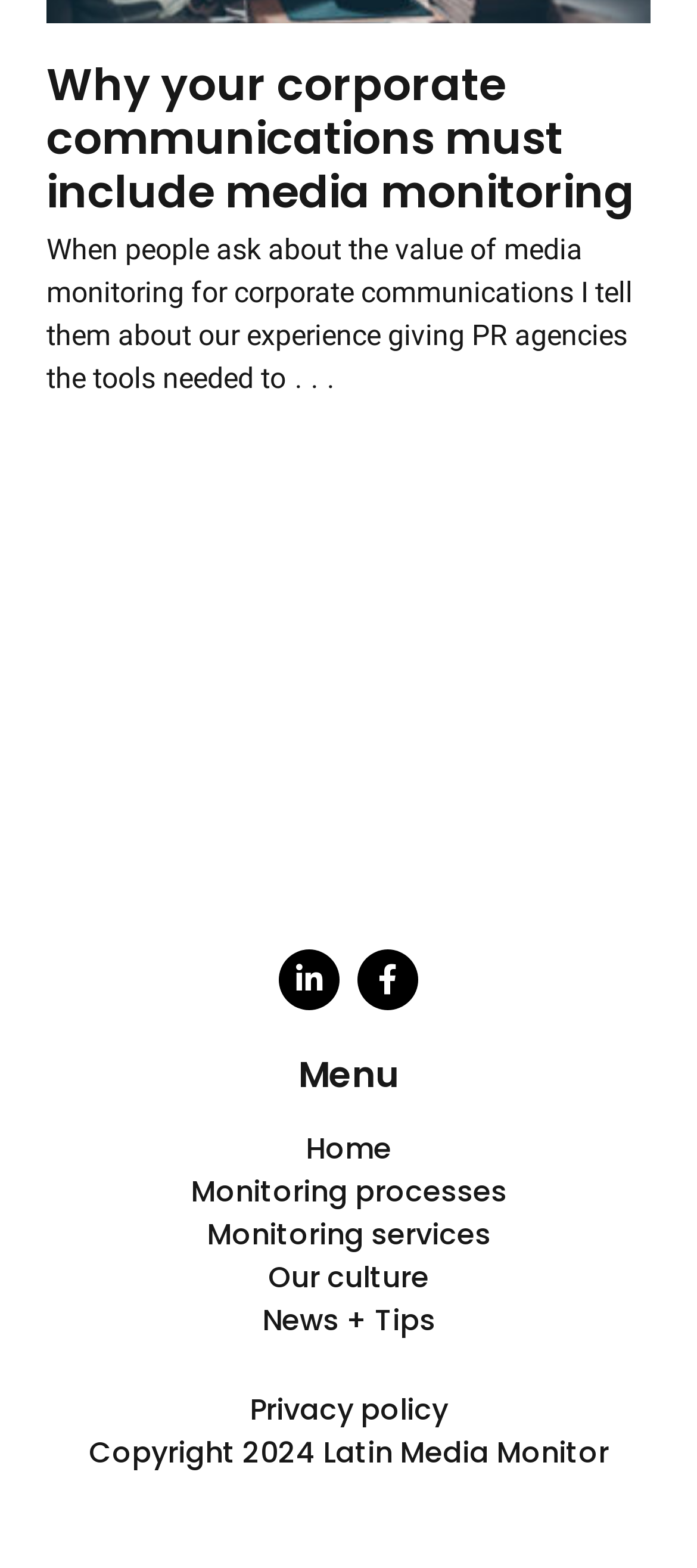Provide your answer in one word or a succinct phrase for the question: 
How many social media links are there?

2